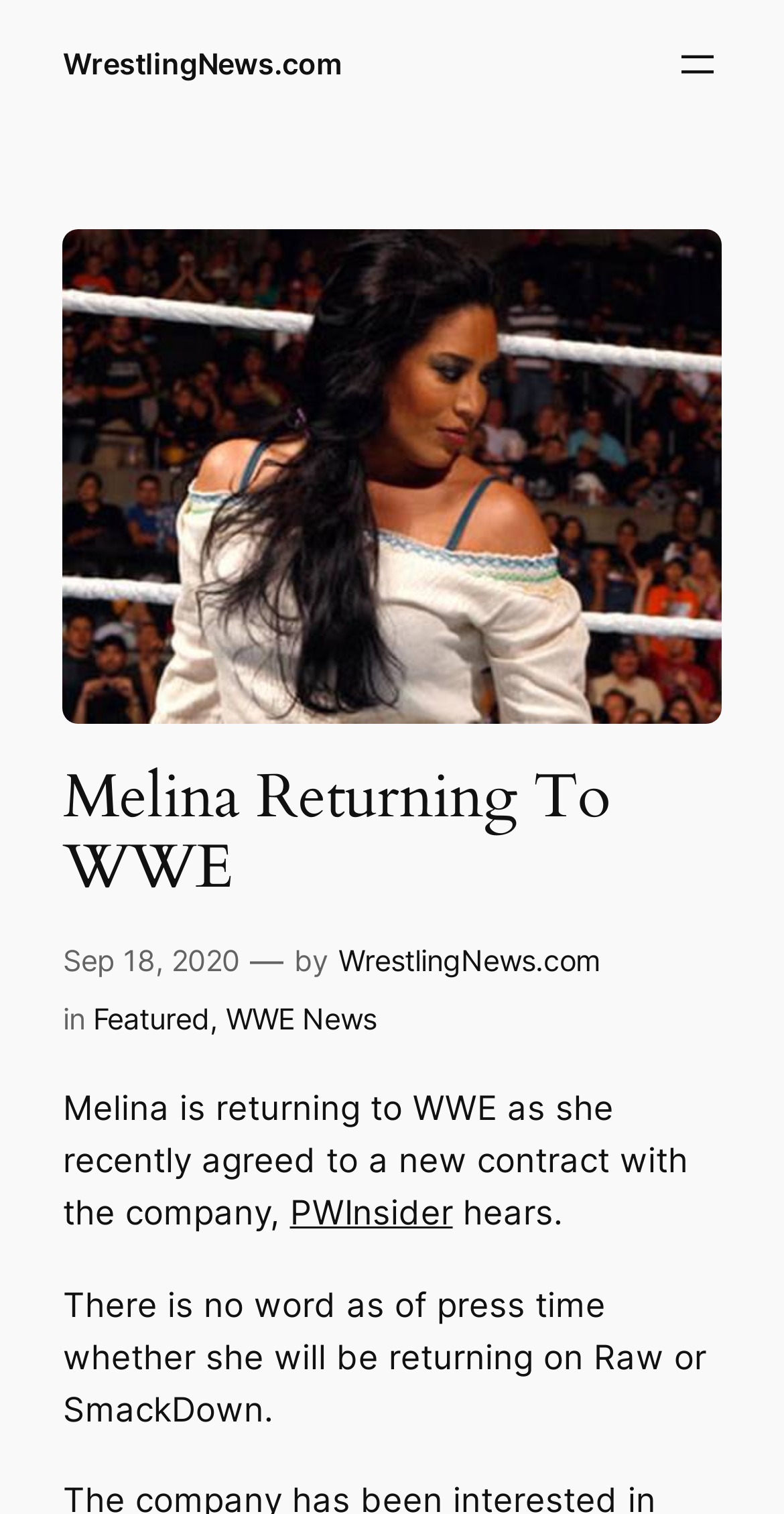What is the category of the article?
Look at the image and answer the question with a single word or phrase.

WWE News